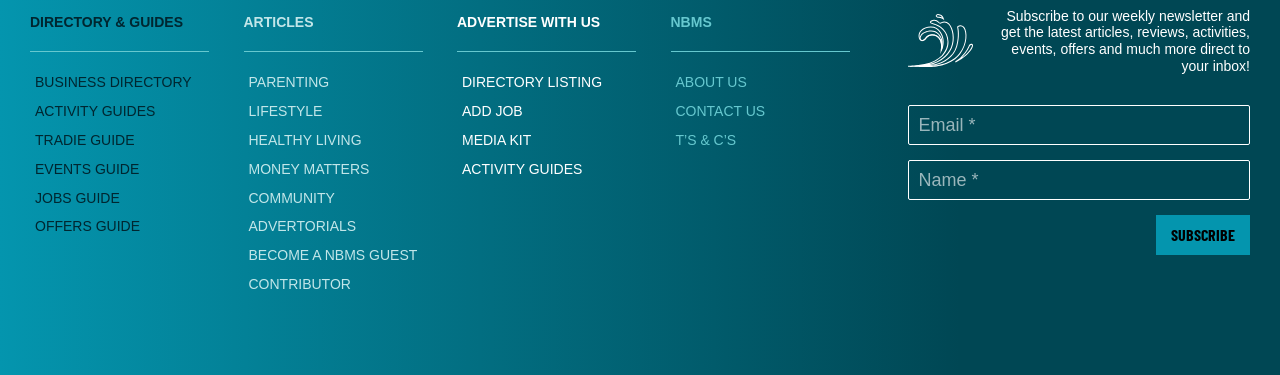From the details in the image, provide a thorough response to the question: What is the purpose of the textbox with the label 'Email *'?

The purpose of the textbox with the label 'Email *' can be determined by looking at the surrounding elements. There is a static text element above the textbox that says 'Subscribe to our weekly newsletter and get the latest articles, reviews, activities, events, offers and much more direct to your inbox!'. This suggests that the textbox is used to input an email address to subscribe to a newsletter.